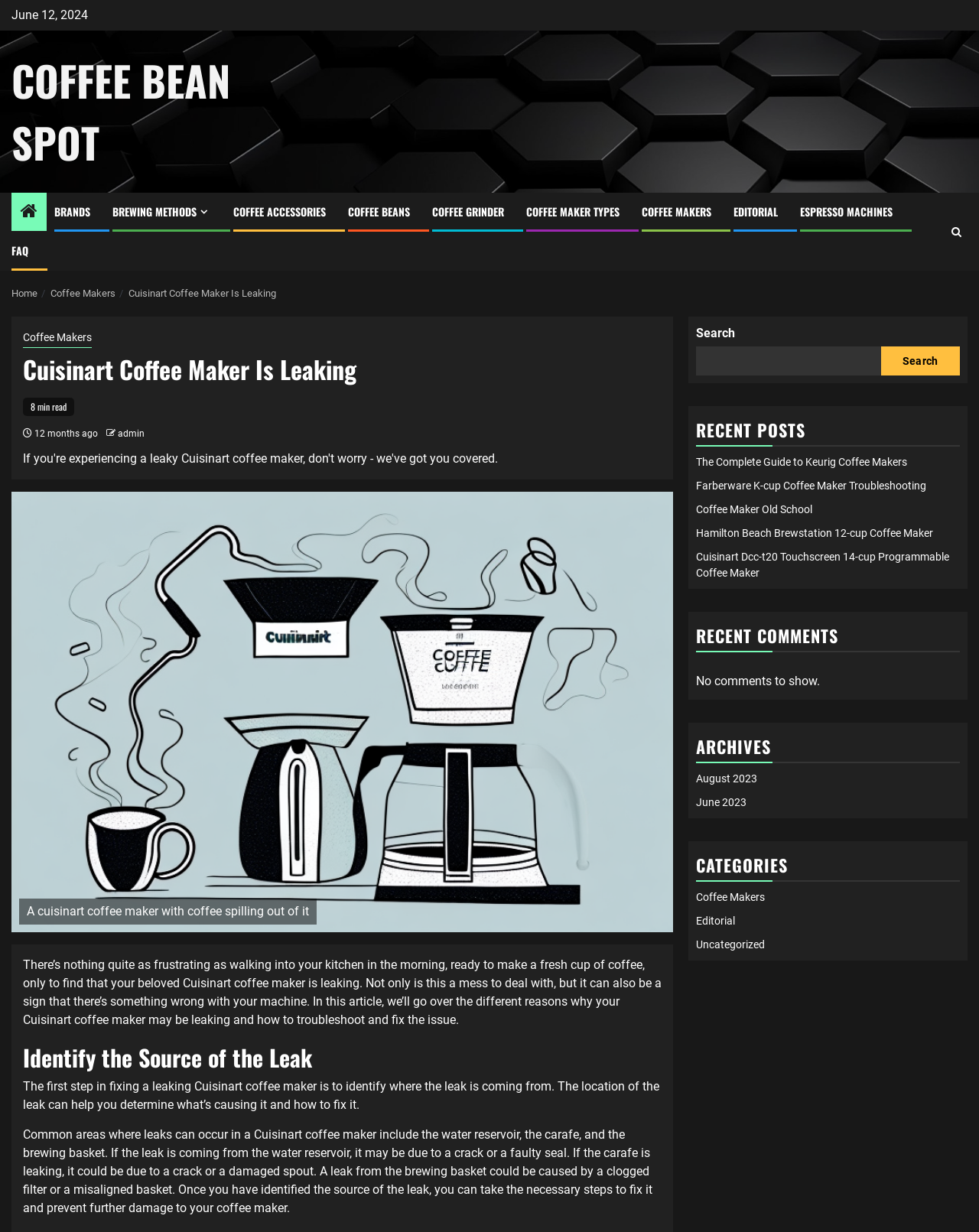Predict the bounding box coordinates for the UI element described as: "Coffee Maker Old School". The coordinates should be four float numbers between 0 and 1, presented as [left, top, right, bottom].

[0.711, 0.408, 0.83, 0.418]